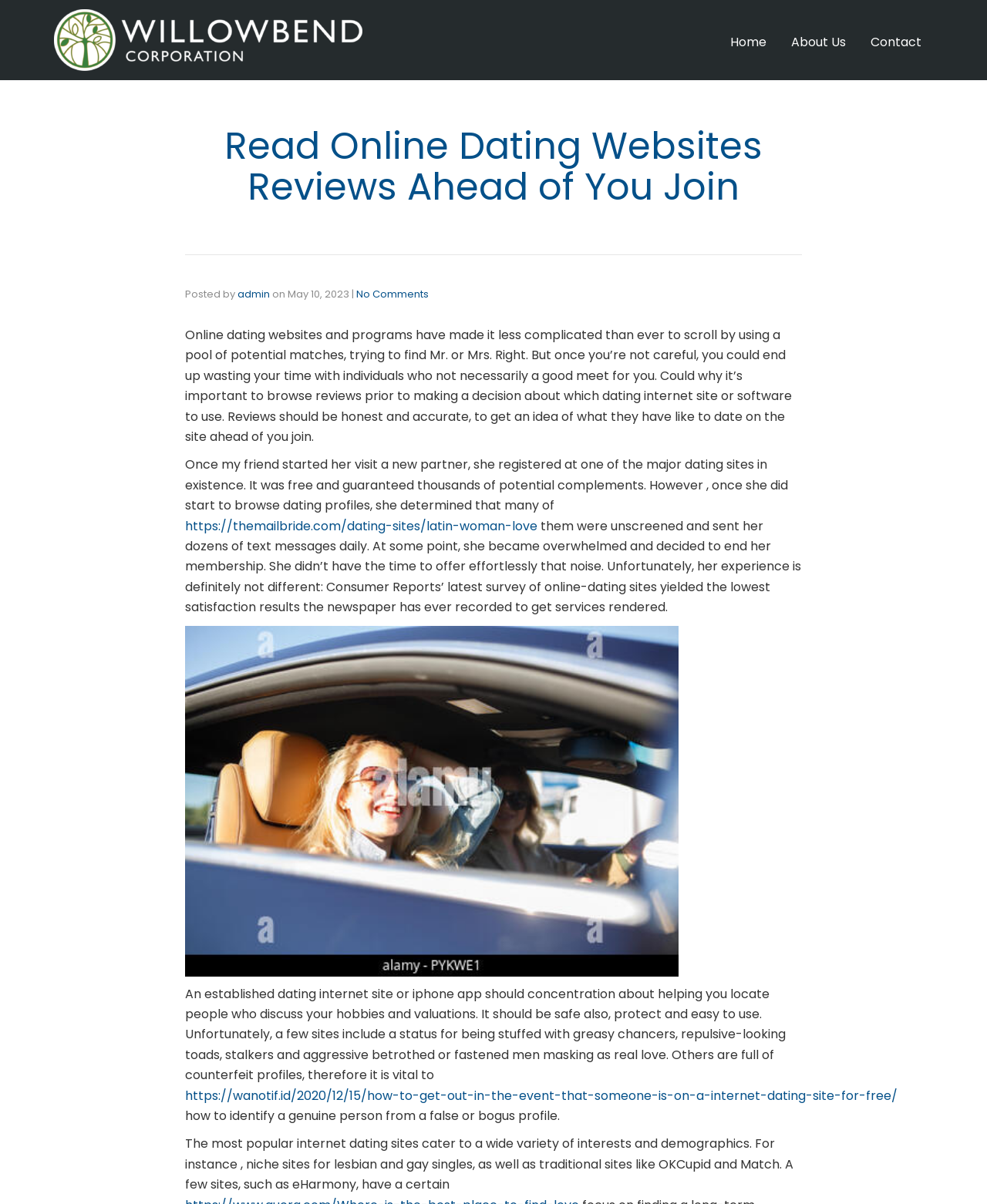Provide a thorough description of this webpage.

The webpage is about online dating websites reviews. At the top, there is a logo of Willowbend Corporation, accompanied by a link to the corporation's website. Next to the logo, there are three links: "Home", "About Us", and "Contact". 

Below the top section, there is a heading that reads "Read Online Dating Websites Reviews Ahead of You Join". Underneath the heading, there is a post with a title, author "admin", and a date "May 10, 2023". The post consists of several paragraphs of text discussing the importance of reading reviews before joining a dating website. 

The text explains that online dating websites have made it easier to find potential matches, but it's crucial to be careful and not waste time with people who are not a good match. The post shares a personal experience of a friend who had a bad experience with a dating site and became overwhelmed with messages. 

The post also mentions a survey by Consumer Reports that found low satisfaction with online dating services. Throughout the text, there are links to other websites, including a review of a dating site and an article about how to identify genuine profiles. 

There is an image of a young woman sitting in a car with an open window, which is likely used to illustrate the post. The image is placed in the middle of the text. Overall, the webpage appears to be a blog post or article discussing the importance of reading reviews before joining online dating websites.